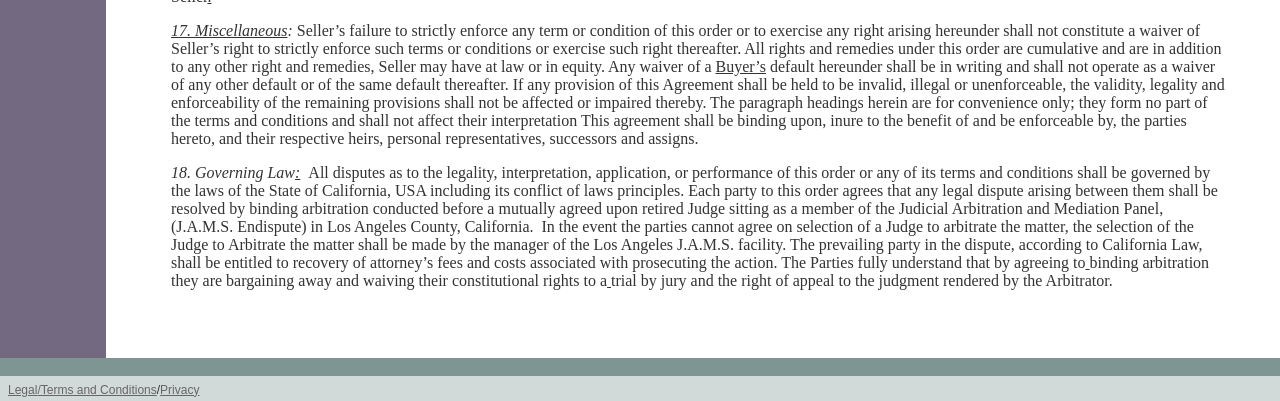What is the consequence of a party's default under this agreement?
Answer the question with a single word or phrase, referring to the image.

Written waiver